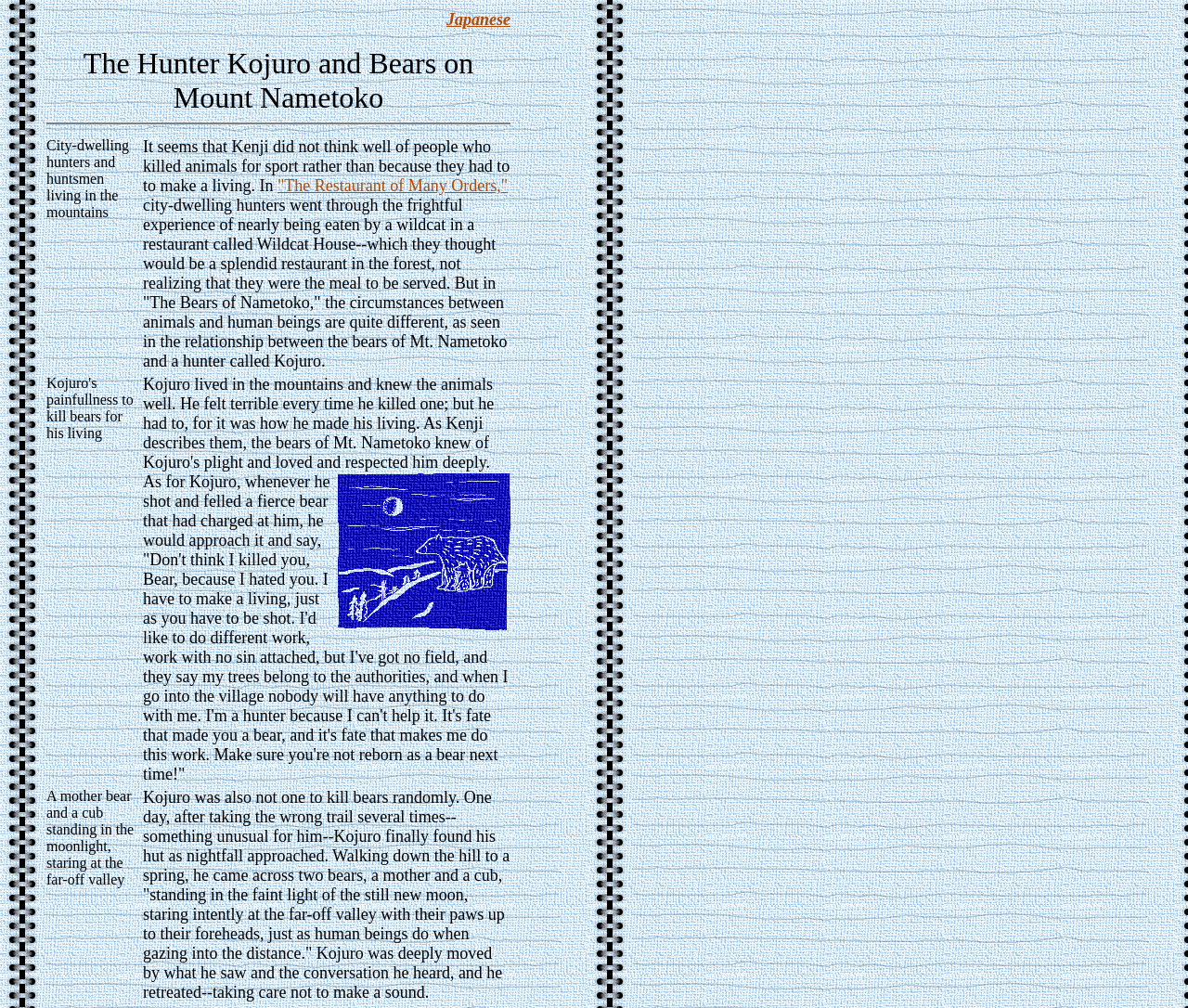Convey a detailed summary of the webpage, mentioning all key elements.

The webpage is about "The Hunter Kojuro and Bears on Mount Nametoko". At the top, there is a table with two cells, one containing an image and the other with a link to "Japanese" and a separator line. Below this table, there are three rows of content.

The first row has two cells, one with an image and the other with a paragraph describing city-dwelling hunters and huntsmen living in the mountains. The paragraph also mentions Kenji's perspective on people who kill animals for sport. There is another image in this cell.

The second row has three cells. The first cell contains an image, the second cell has a paragraph describing Kojuro's painful experience of killing bears for a living, and the third cell has a longer paragraph detailing Kojuro's relationship with the bears of Mt. Nametoko. This paragraph mentions how Kojuro felt terrible about killing bears and how the bears respected him. There is also an image in this cell.

The third row has three cells, similar to the second row. The first cell contains an image, the second cell has a paragraph describing a mother bear and a cub standing in the moonlight, and the third cell has a paragraph detailing Kojuro's encounter with the two bears. This paragraph describes how Kojuro was deeply moved by the scene and retreated without making a sound.

Throughout the webpage, there are a total of five images, each placed in a separate cell. The text is organized into paragraphs, with some links and separators scattered throughout. The overall structure is a series of rows, each containing one or more cells with images and text.